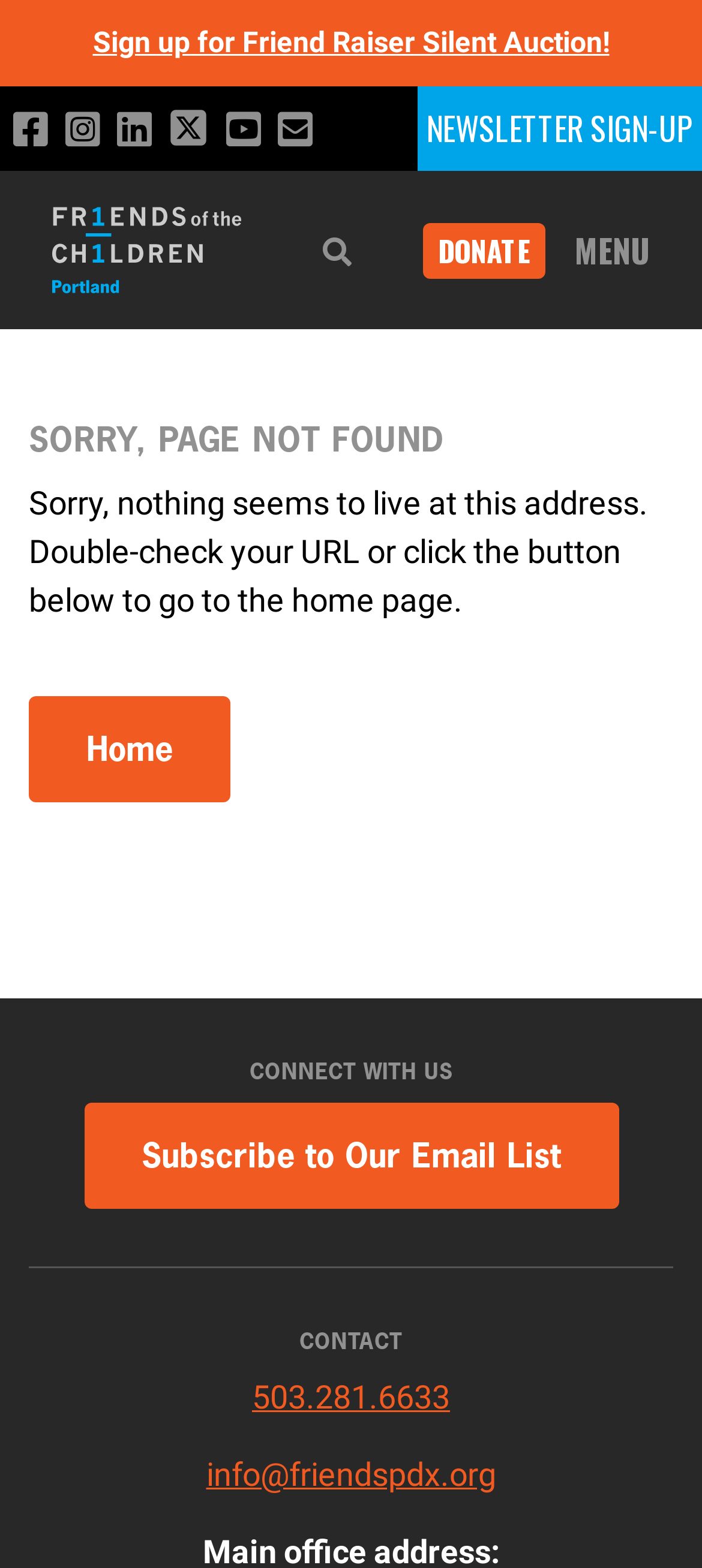Locate the bounding box coordinates for the element described below: "aria-label="Follow us on X"". The coordinates must be four float values between 0 and 1, formatted as [left, top, right, bottom].

[0.24, 0.064, 0.297, 0.104]